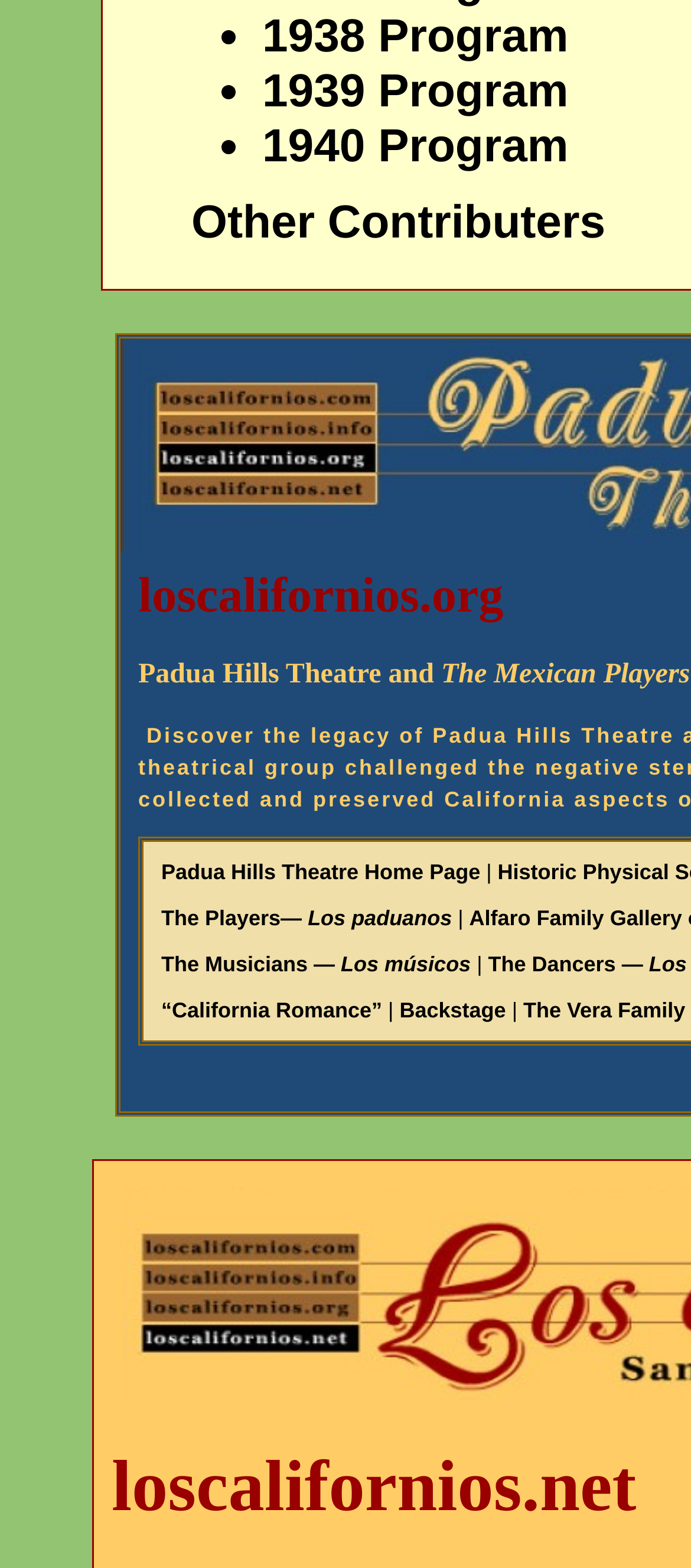Pinpoint the bounding box coordinates of the clickable element to carry out the following instruction: "Read “California Romance”."

[0.233, 0.636, 0.553, 0.652]